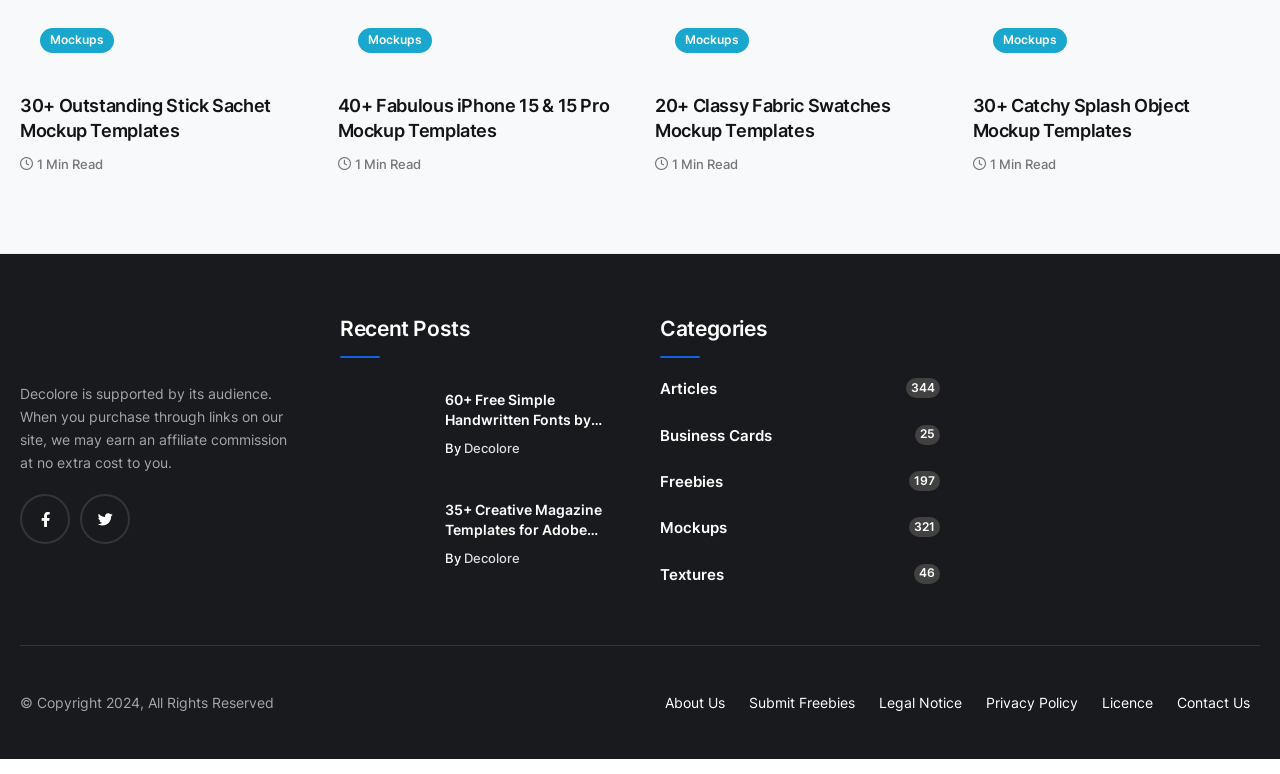Pinpoint the bounding box coordinates of the clickable element to carry out the following instruction: "Click on the 'PSYCHOLOGY' link."

None